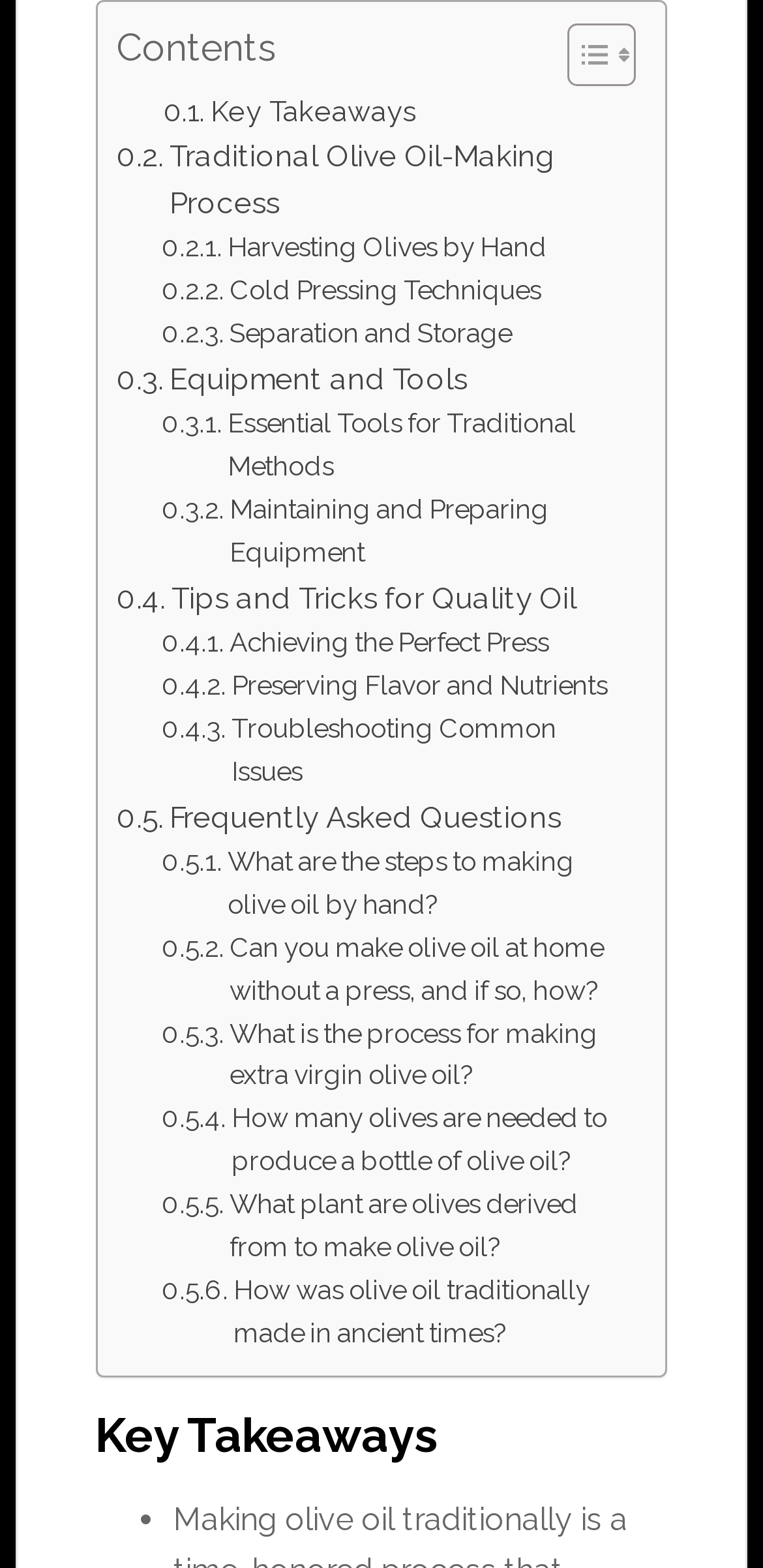Can you look at the image and give a comprehensive answer to the question:
What is the text of the second image in the 'Toggle Table of Content' link?

The second image in the 'Toggle Table of Content' link has no OCR text or element description, indicating that it is a decorative image.